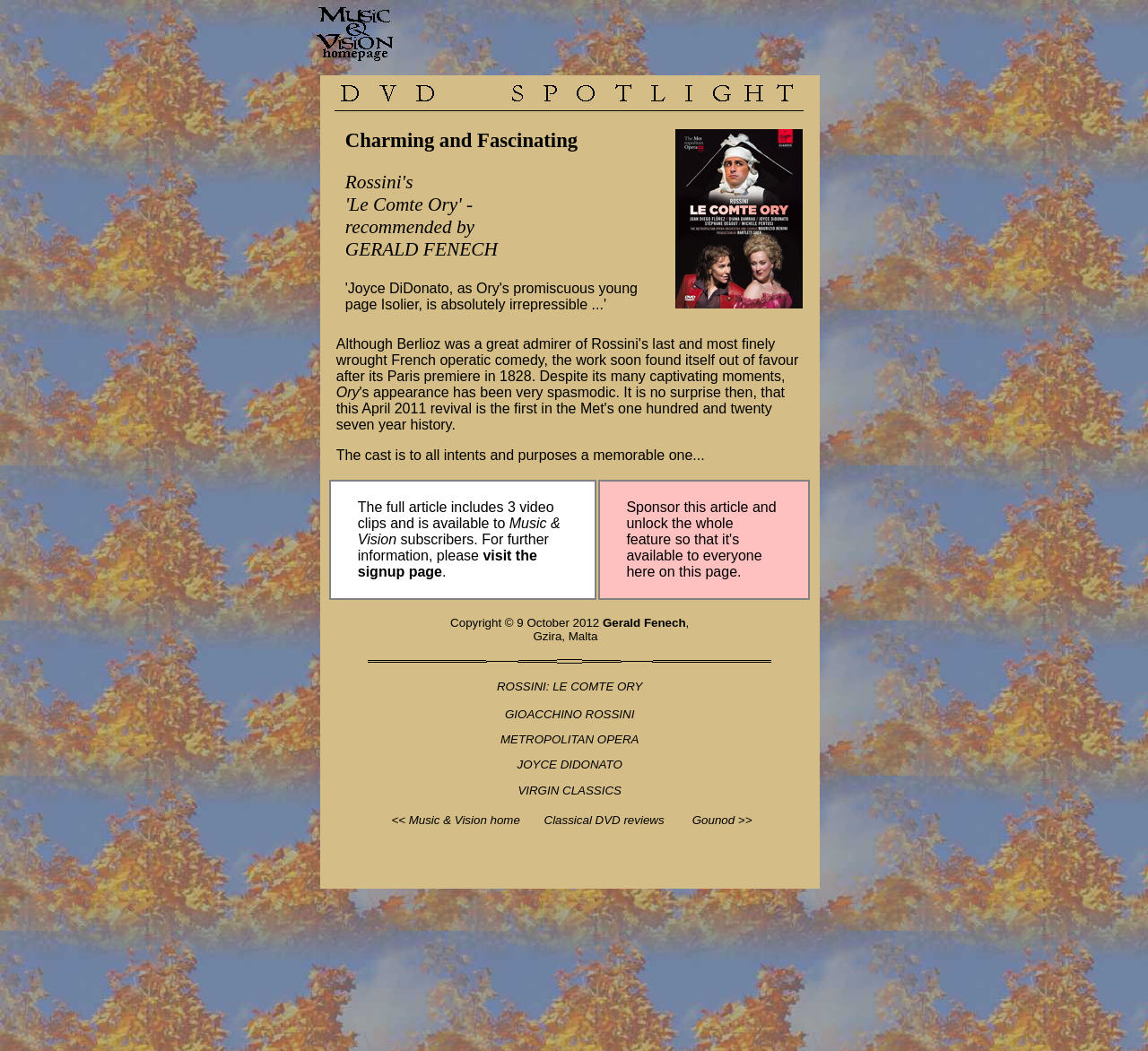Explain in detail what is displayed on the webpage.

This webpage is a DVD spotlight review of Rossini's "Le Comte Ory" opera. At the top of the page, there is a link to the Music and Vision homepage, accompanied by a small image. Below this, there is a table with a single row and two columns. The left column contains a heading "DVD Spotlight" with a link, and the right column has a longer text describing the opera, including a quote from the review. 

The main content of the page is a review of the opera, written by Gerald Fenech. The review is divided into several paragraphs, with links to related topics such as Berlioz, Rossini, French, operatic, and comedy. There are also links to specific moments in the opera, such as the Paris premiere in 1828. The review discusses the opera's history, its captivating moments, and the cast.

Below the review, there is a table with two rows, each containing a link to a related article or feature. The first row has a link to the full article, which includes three video clips and is available to Music & Vision subscribers. The second row has a link to sponsor the article and unlock the whole feature.

At the bottom of the page, there is a copyright notice with the date and the author's name, Gerald Fenech, followed by his location, Gzira, Malta. There are also several links to related topics, such as Rossini, Metropolitan Opera, Joyce DiDonato, and Virgin Classics. Finally, there are links to the Music & Vision home page, Classical DVD reviews, and a review of Gounod's opera.